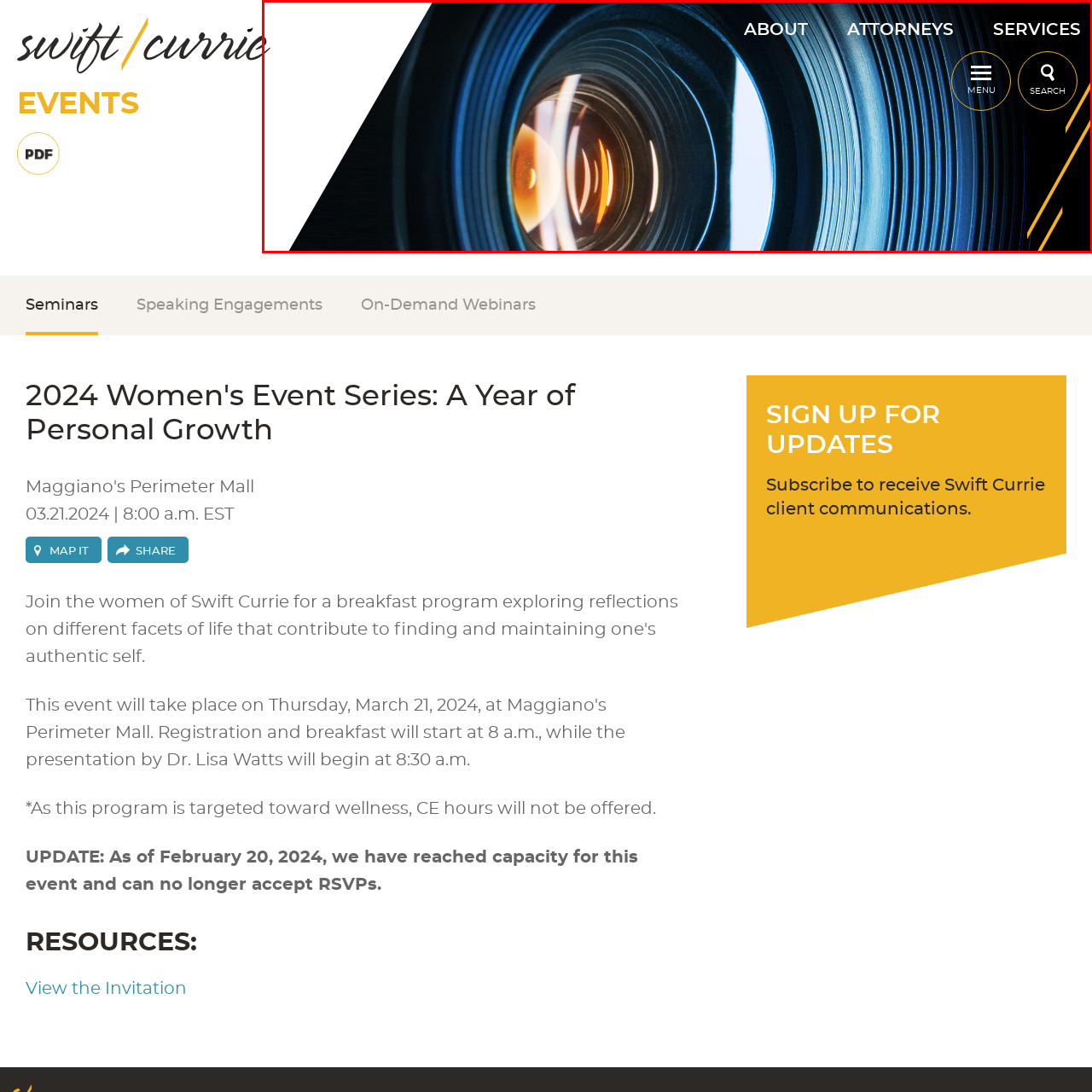Please look at the highlighted area within the red border and provide the answer to this question using just one word or phrase: 
What is the theme of the event series?

Personal growth